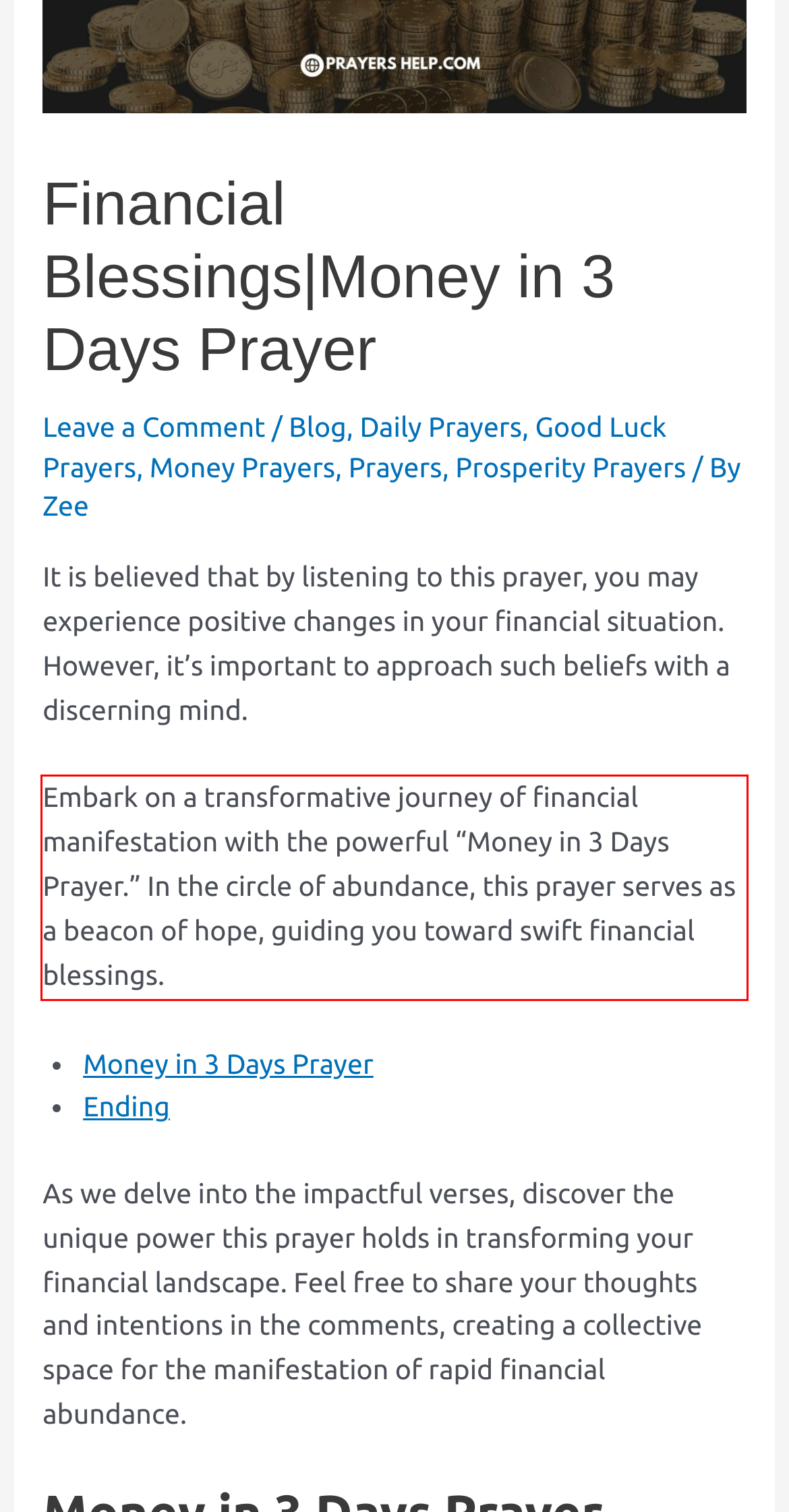Given a webpage screenshot with a red bounding box, perform OCR to read and deliver the text enclosed by the red bounding box.

Embark on a transformative journey of financial manifestation with the powerful “Money in 3 Days Prayer.” In the circle of abundance, this prayer serves as a beacon of hope, guiding you toward swift financial blessings.